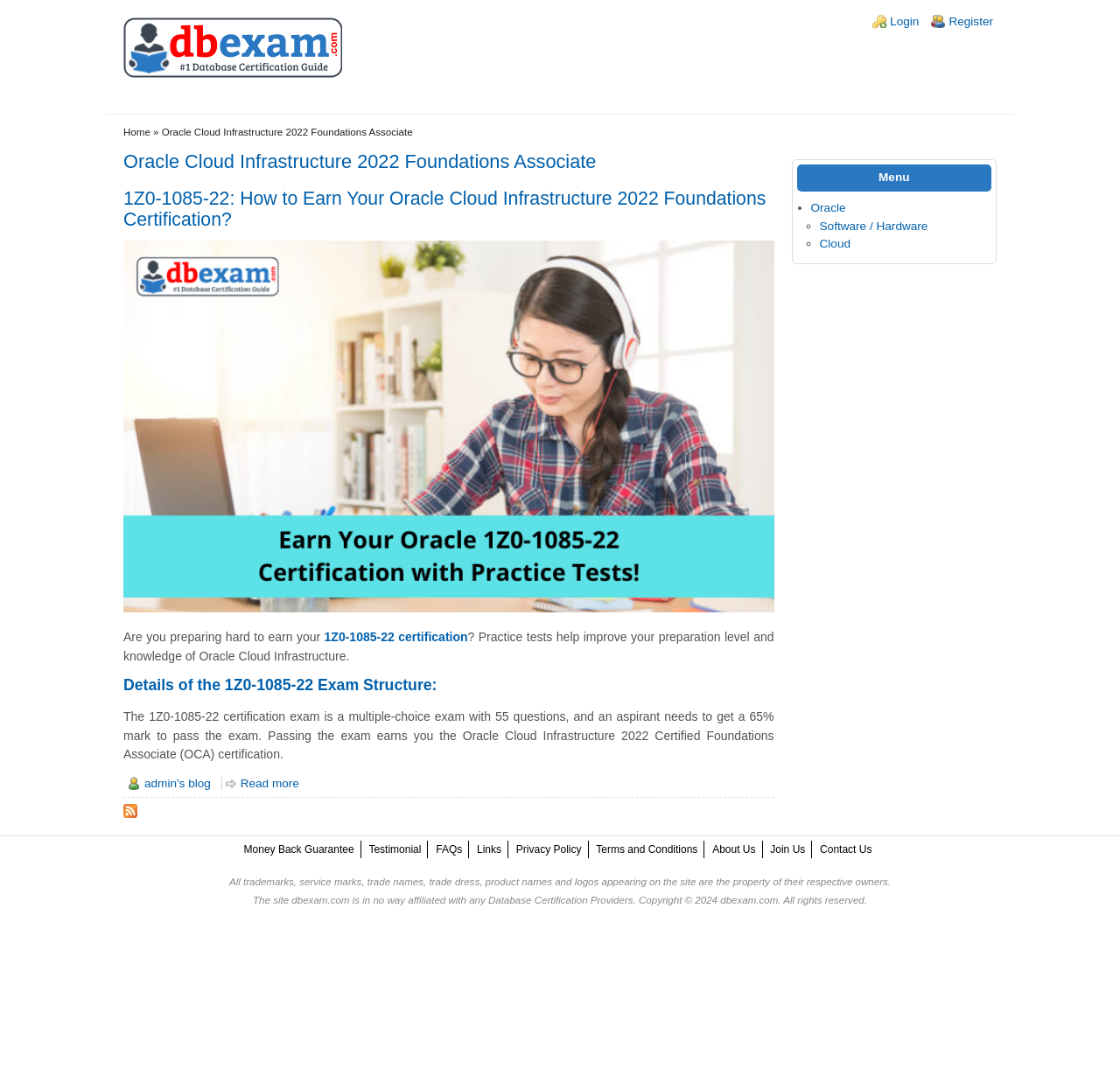Bounding box coordinates are specified in the format (top-left x, top-left y, bottom-right x, bottom-right y). All values are floating point numbers bounded between 0 and 1. Please provide the bounding box coordinate of the region this sentence describes: Money Back Guarantee

[0.218, 0.784, 0.316, 0.795]